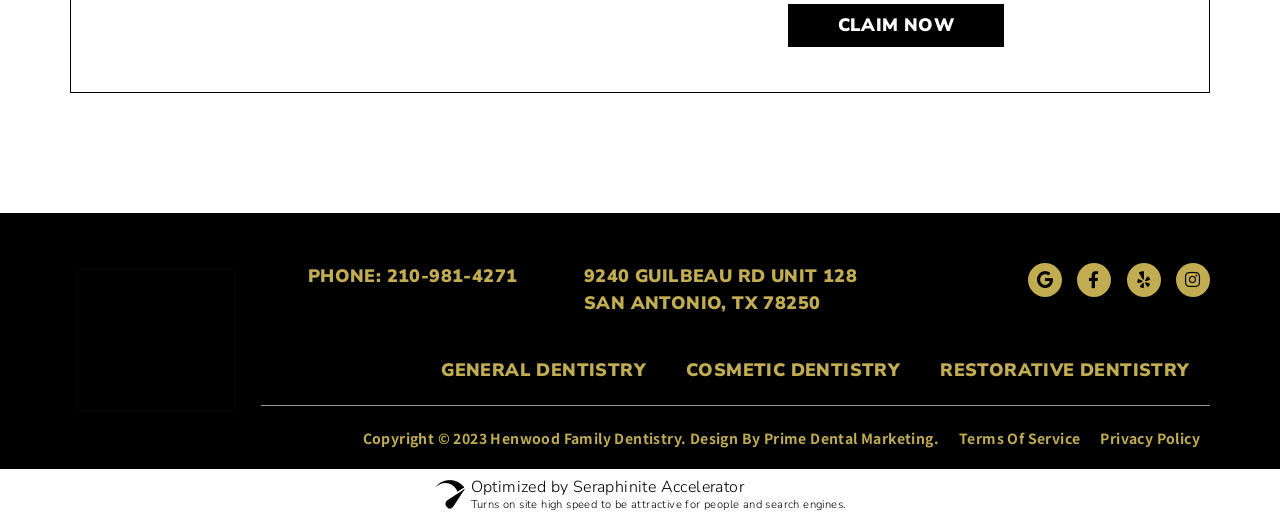What is the address of Henwood Family Dentistry?
Using the image as a reference, answer the question with a short word or phrase.

9240 Guilbeau Rd Unit 128 San Antonio, TX 78250